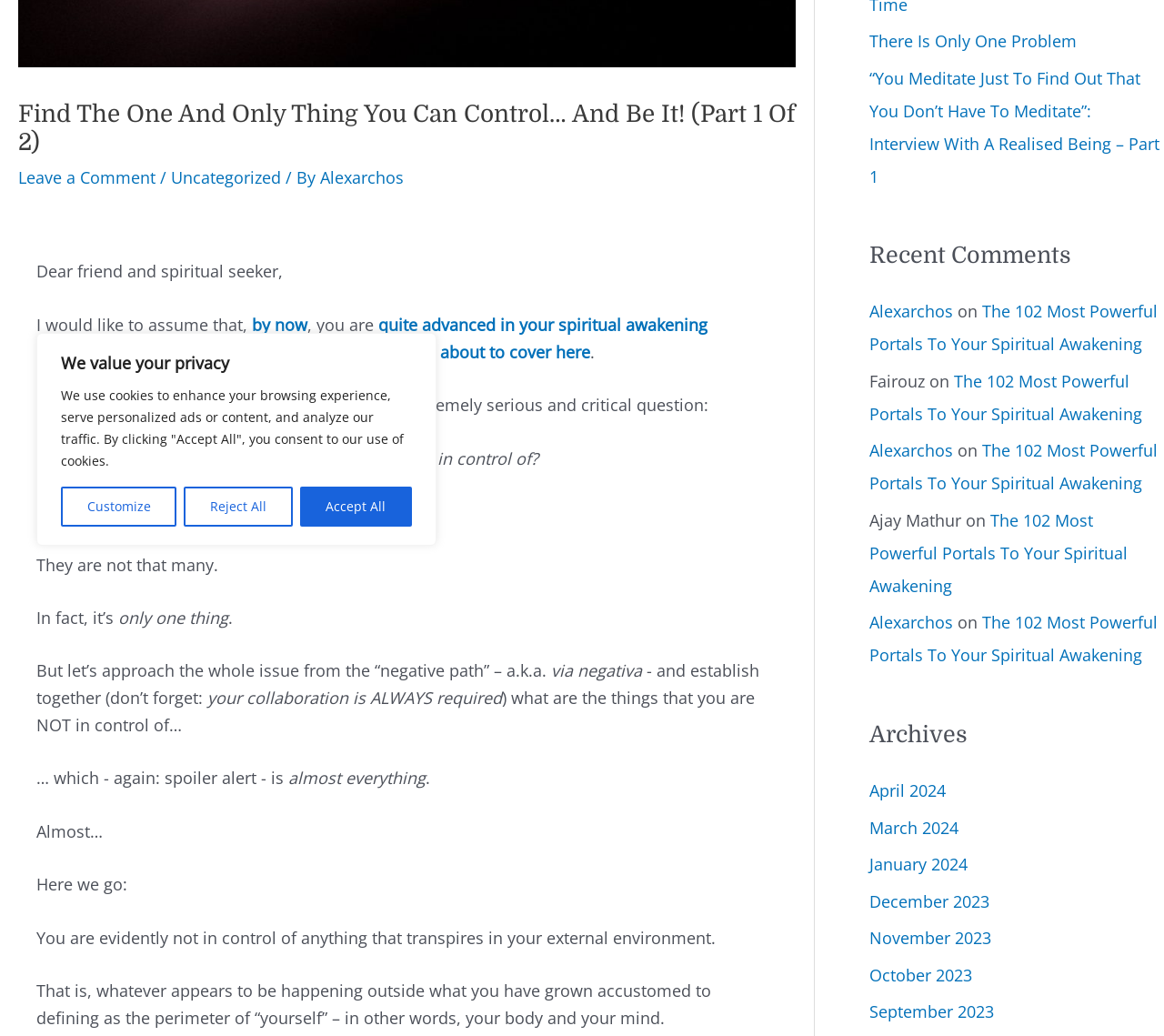Find the bounding box coordinates for the HTML element described as: "Leave a Comment". The coordinates should consist of four float values between 0 and 1, i.e., [left, top, right, bottom].

[0.016, 0.161, 0.134, 0.182]